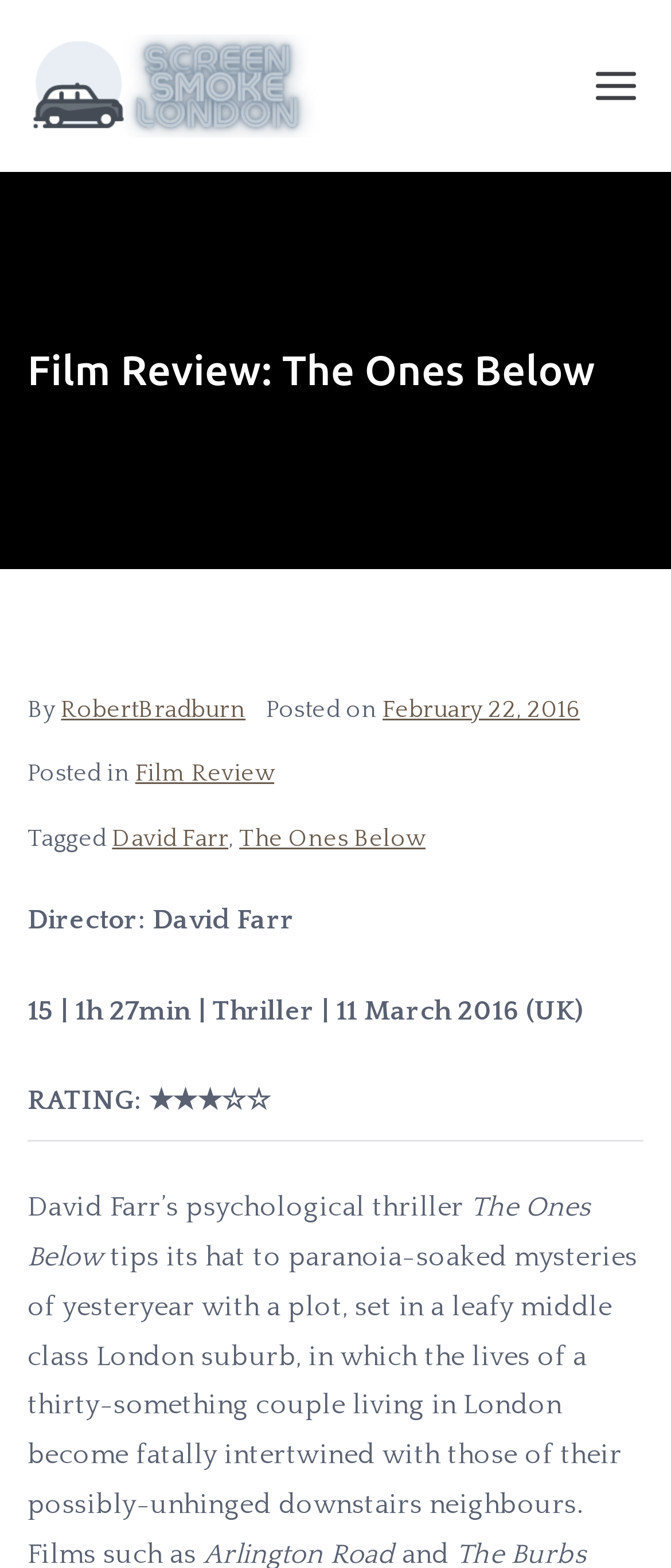What is the genre of the movie?
Using the image, elaborate on the answer with as much detail as possible.

I found the answer by looking at the text '15 | 1h 27min | Thriller | 11 March 2016 (UK)' which is located below the director's name.